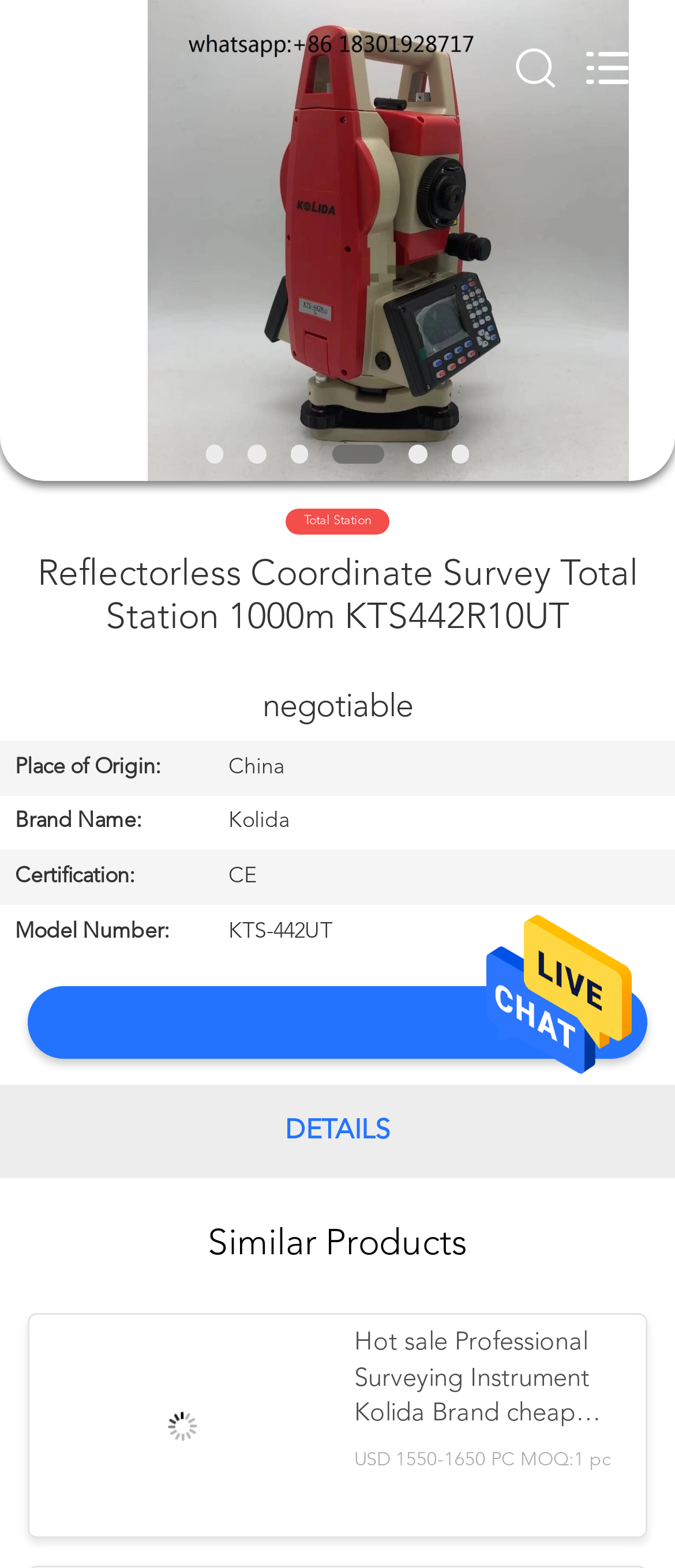What is the certification of the product?
Kindly answer the question with as much detail as you can.

I found the certification of the product by looking at the table that lists the product's details. The table has a row with a header 'Certification:' and a cell that contains the text 'CE'.